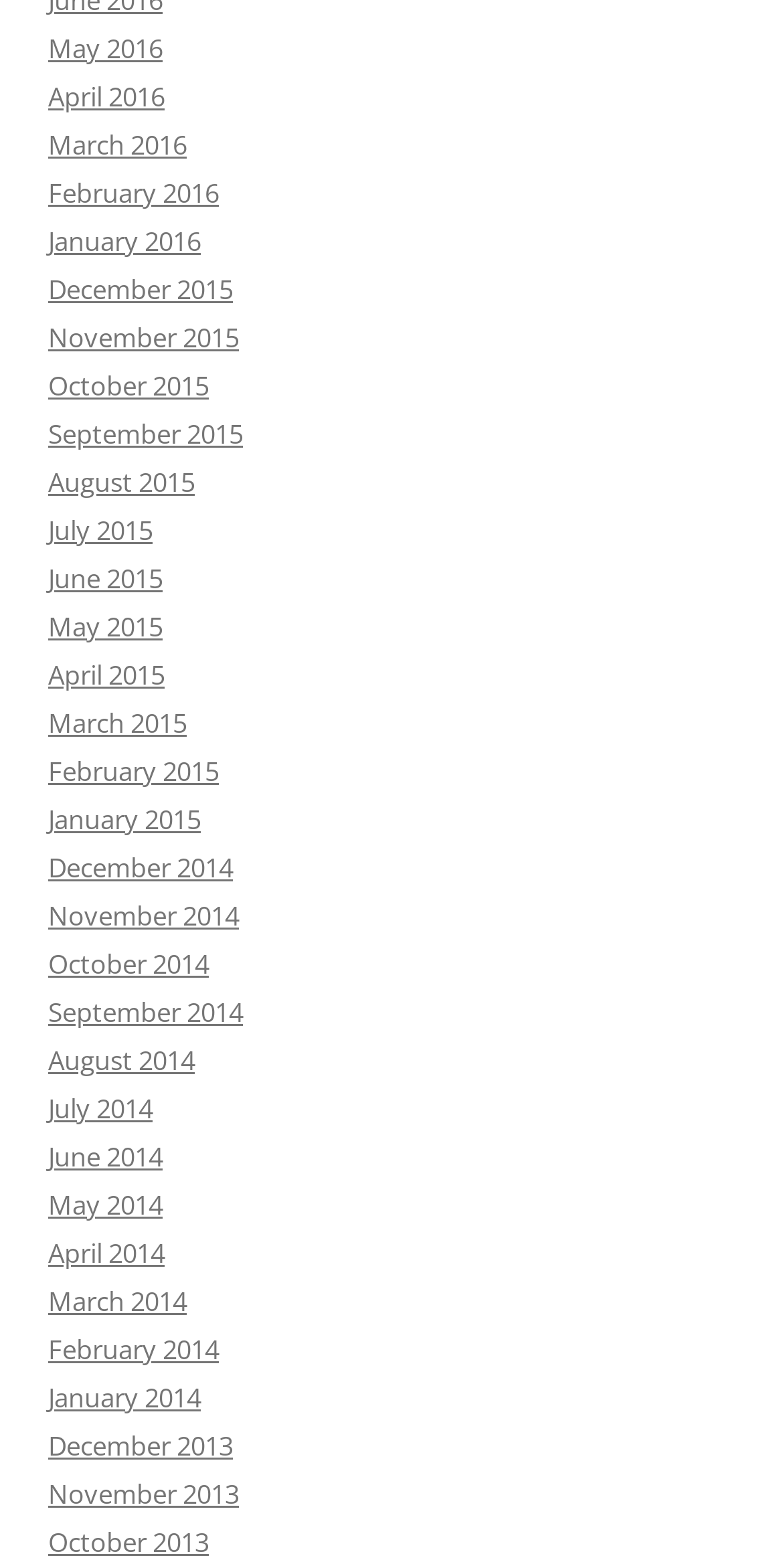Identify the bounding box coordinates of the area you need to click to perform the following instruction: "Read the article 'Nude Car Show'".

None